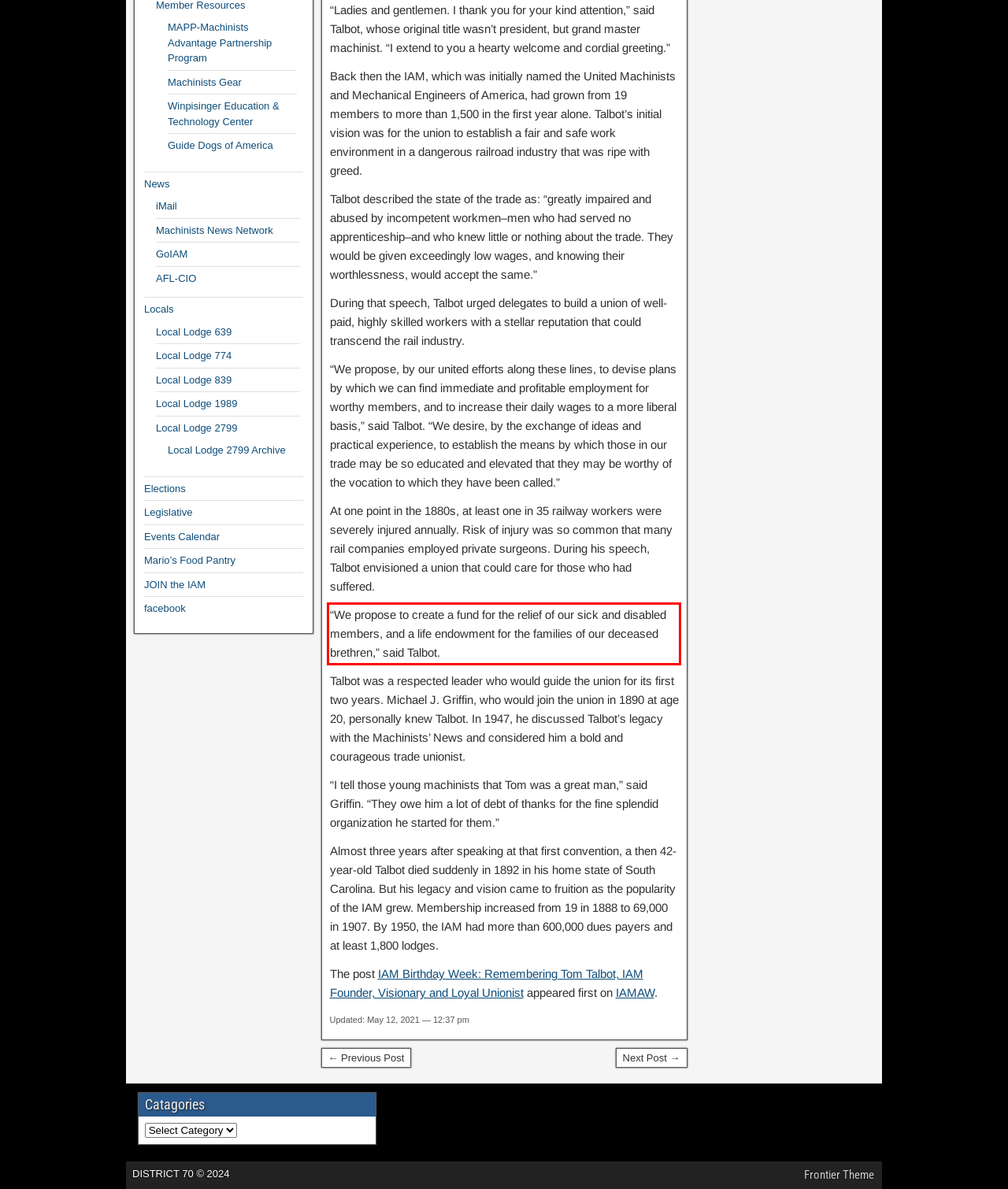You are presented with a screenshot containing a red rectangle. Extract the text found inside this red bounding box.

“We propose to create a fund for the relief of our sick and disabled members, and a life endowment for the families of our deceased brethren,” said Talbot.